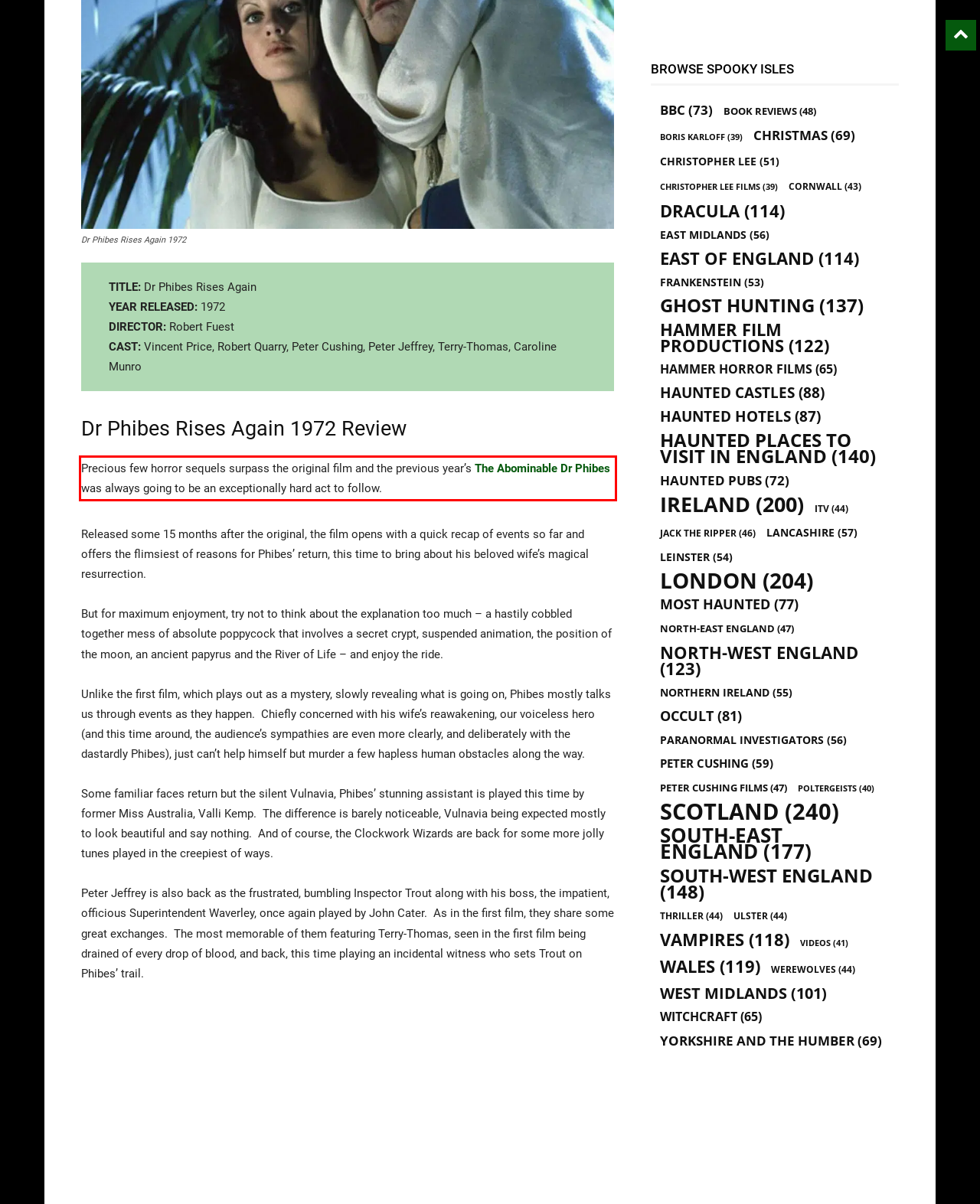Using the provided screenshot of a webpage, recognize and generate the text found within the red rectangle bounding box.

Precious few horror sequels surpass the original film and the previous year’s The Abominable Dr Phibes was always going to be an exceptionally hard act to follow.